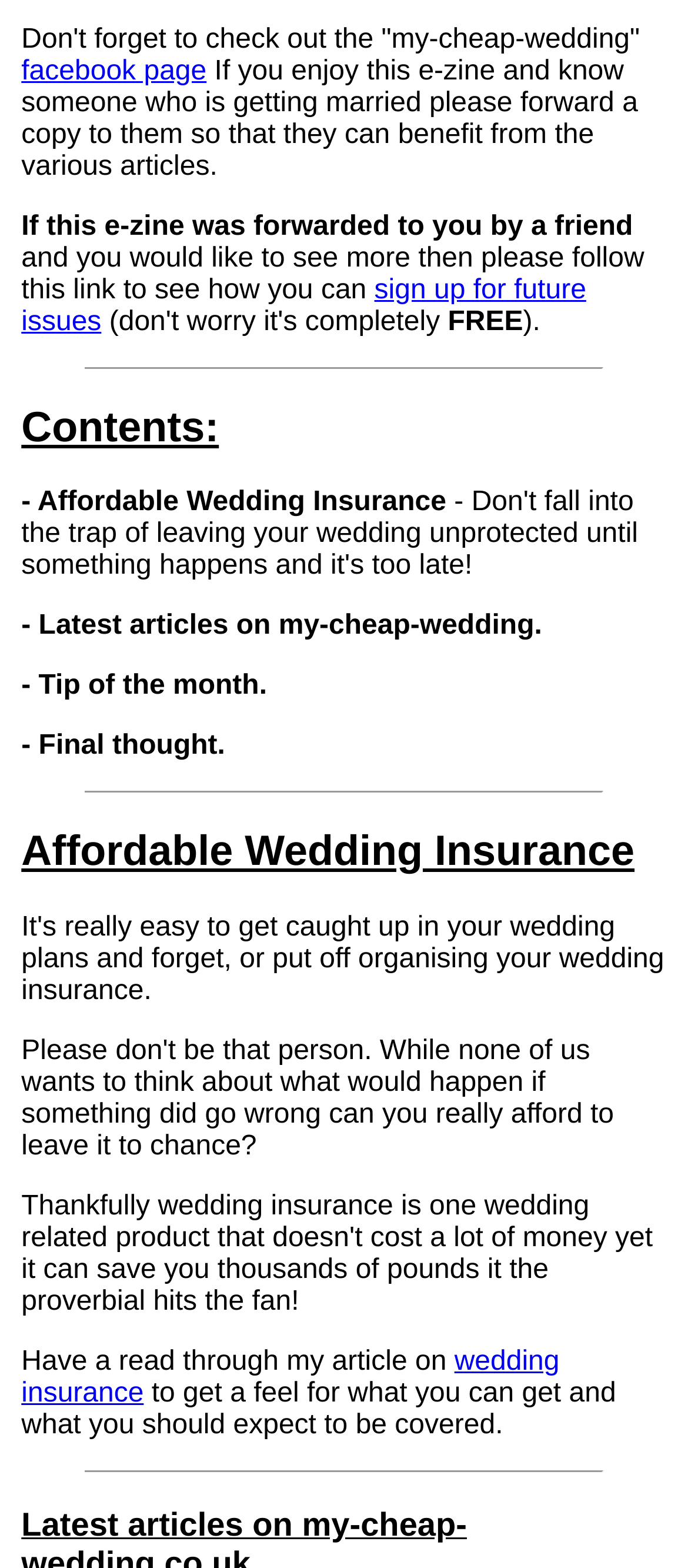Bounding box coordinates are to be given in the format (top-left x, top-left y, bottom-right x, bottom-right y). All values must be floating point numbers between 0 and 1. Provide the bounding box coordinate for the UI element described as: wedding insurance

[0.031, 0.859, 0.813, 0.899]